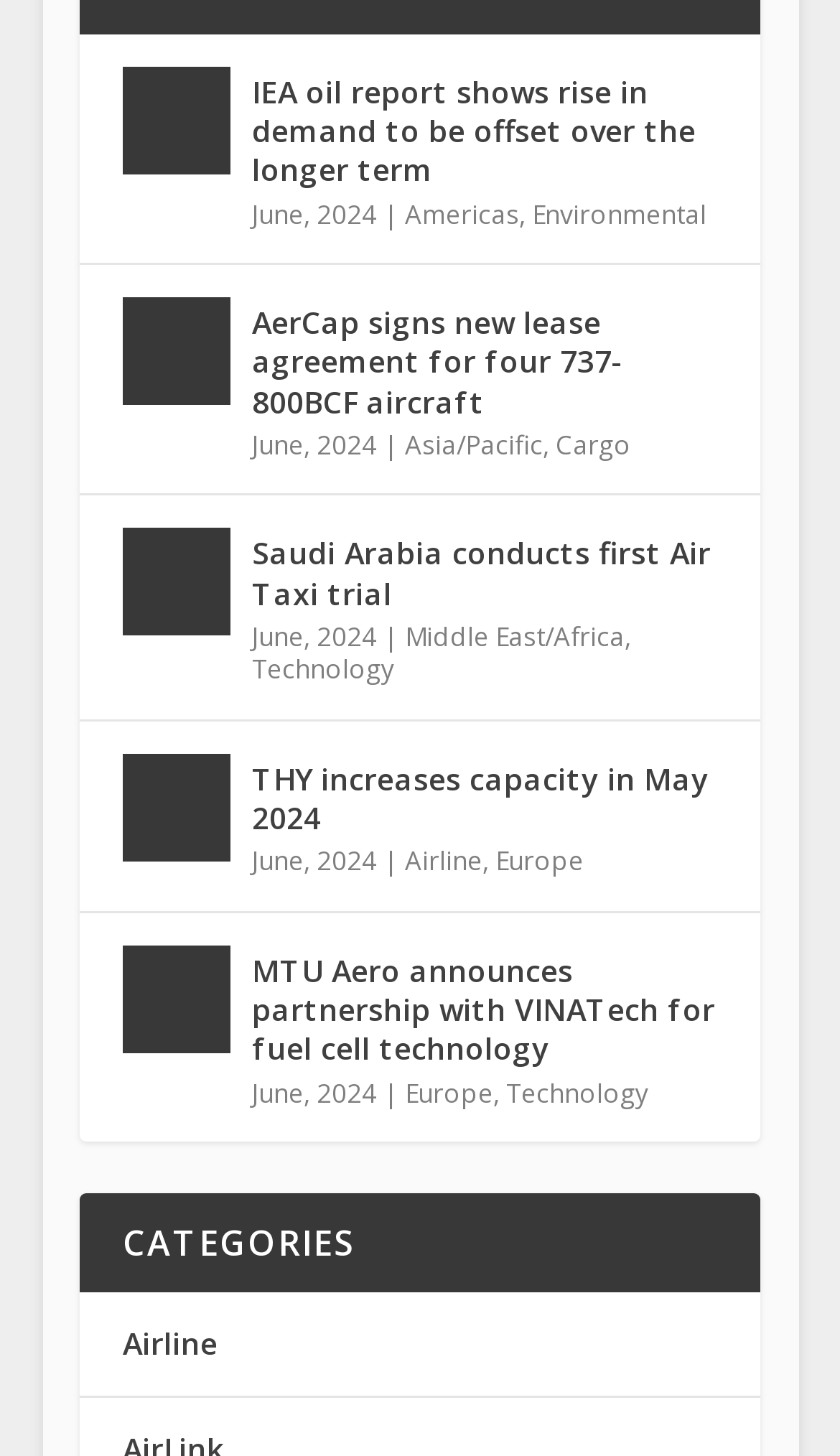Kindly provide the bounding box coordinates of the section you need to click on to fulfill the given instruction: "View news about AerCap signs new lease agreement".

[0.146, 0.205, 0.274, 0.278]